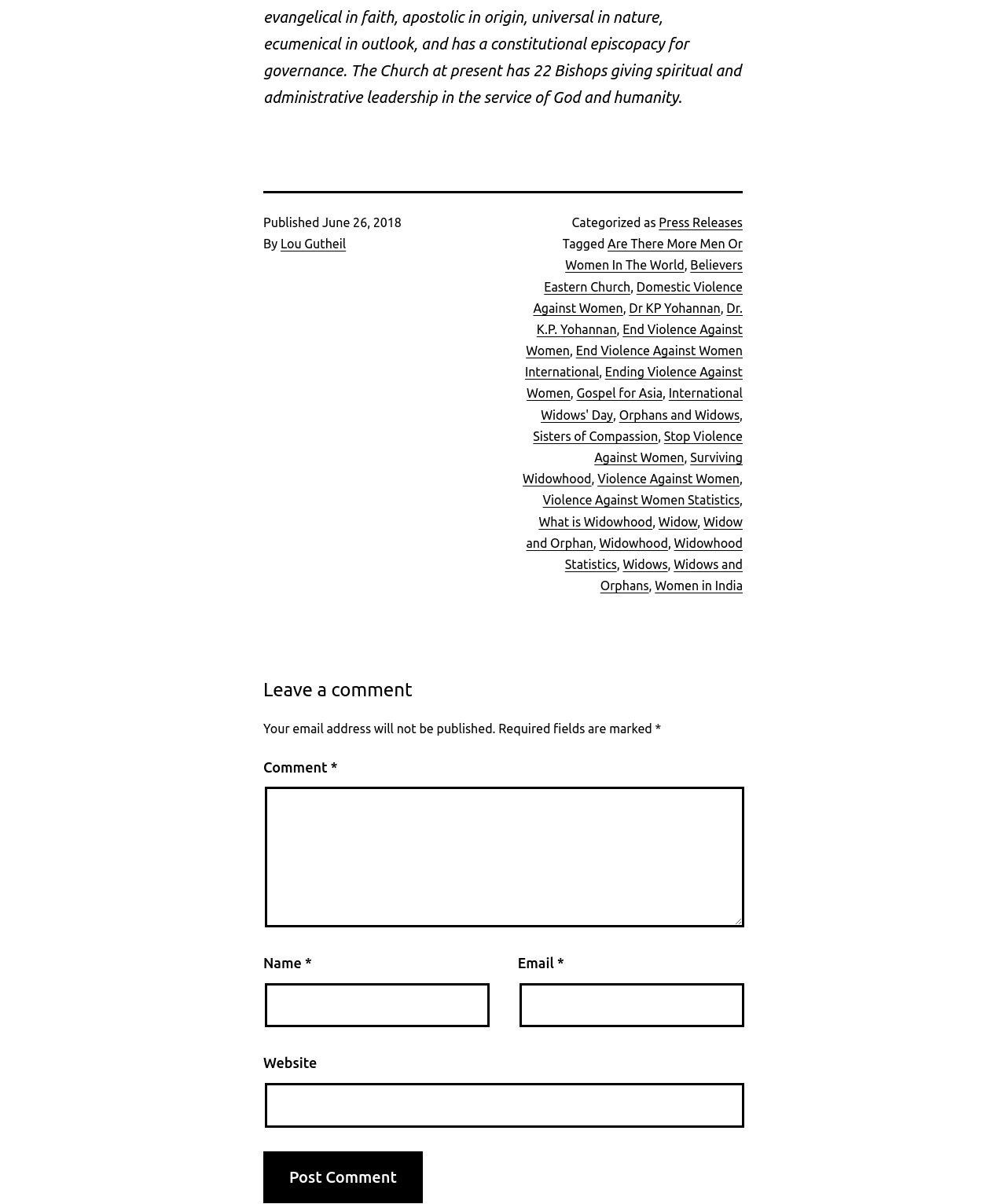Please find the bounding box for the following UI element description. Provide the coordinates in (top-left x, top-left y, bottom-right x, bottom-right y) format, with values between 0 and 1: Widows and Orphans

[0.597, 0.463, 0.738, 0.492]